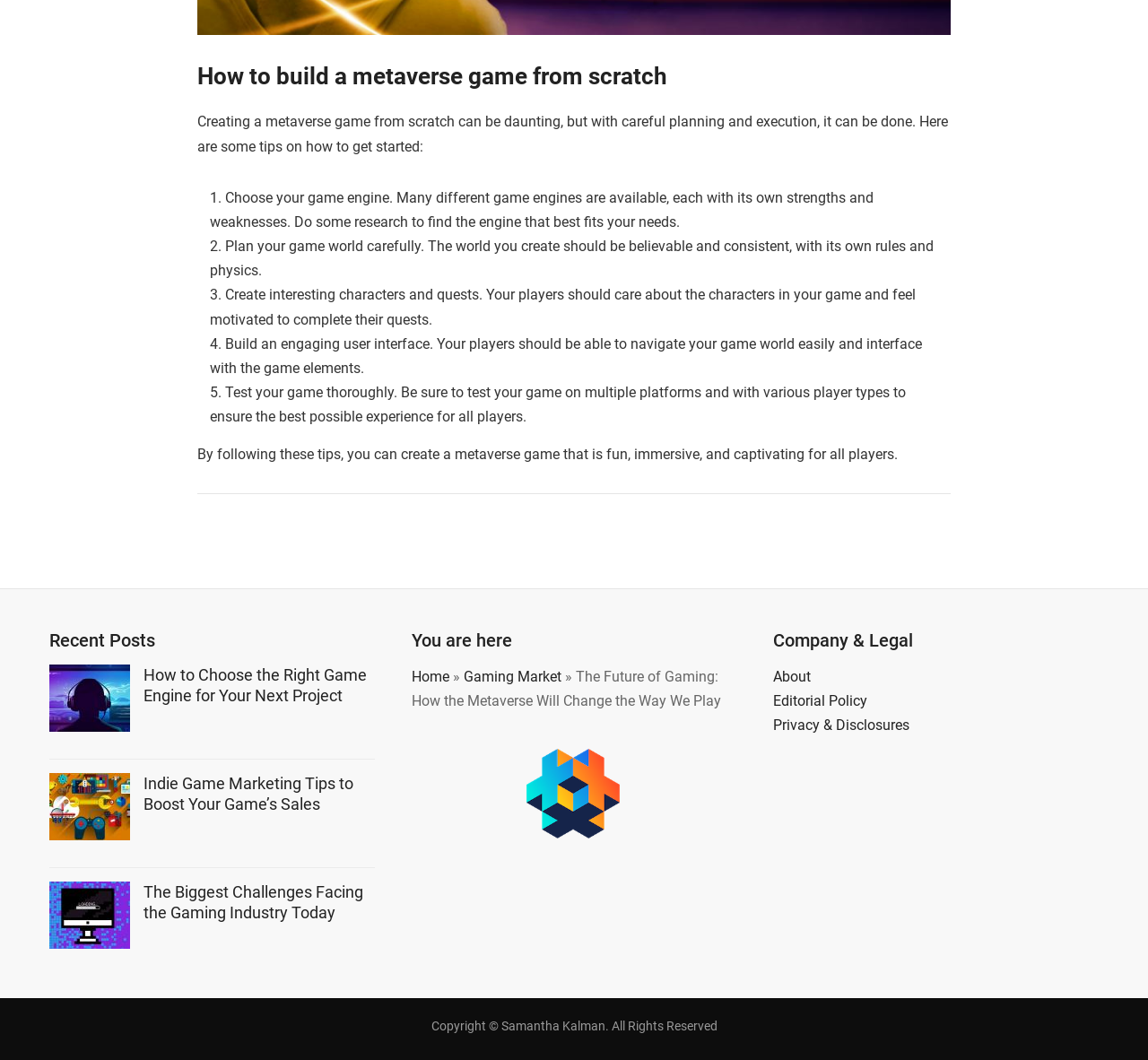Identify the bounding box coordinates of the part that should be clicked to carry out this instruction: "Visit 'About' page".

[0.674, 0.63, 0.706, 0.646]